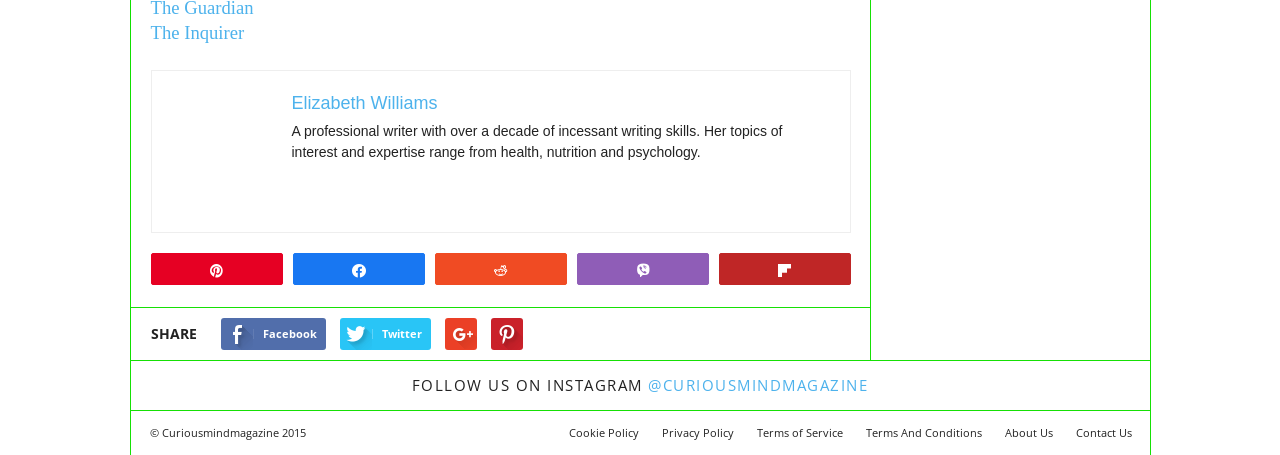Respond with a single word or phrase to the following question:
What is the purpose of the links at the bottom of the webpage?

Terms and policies